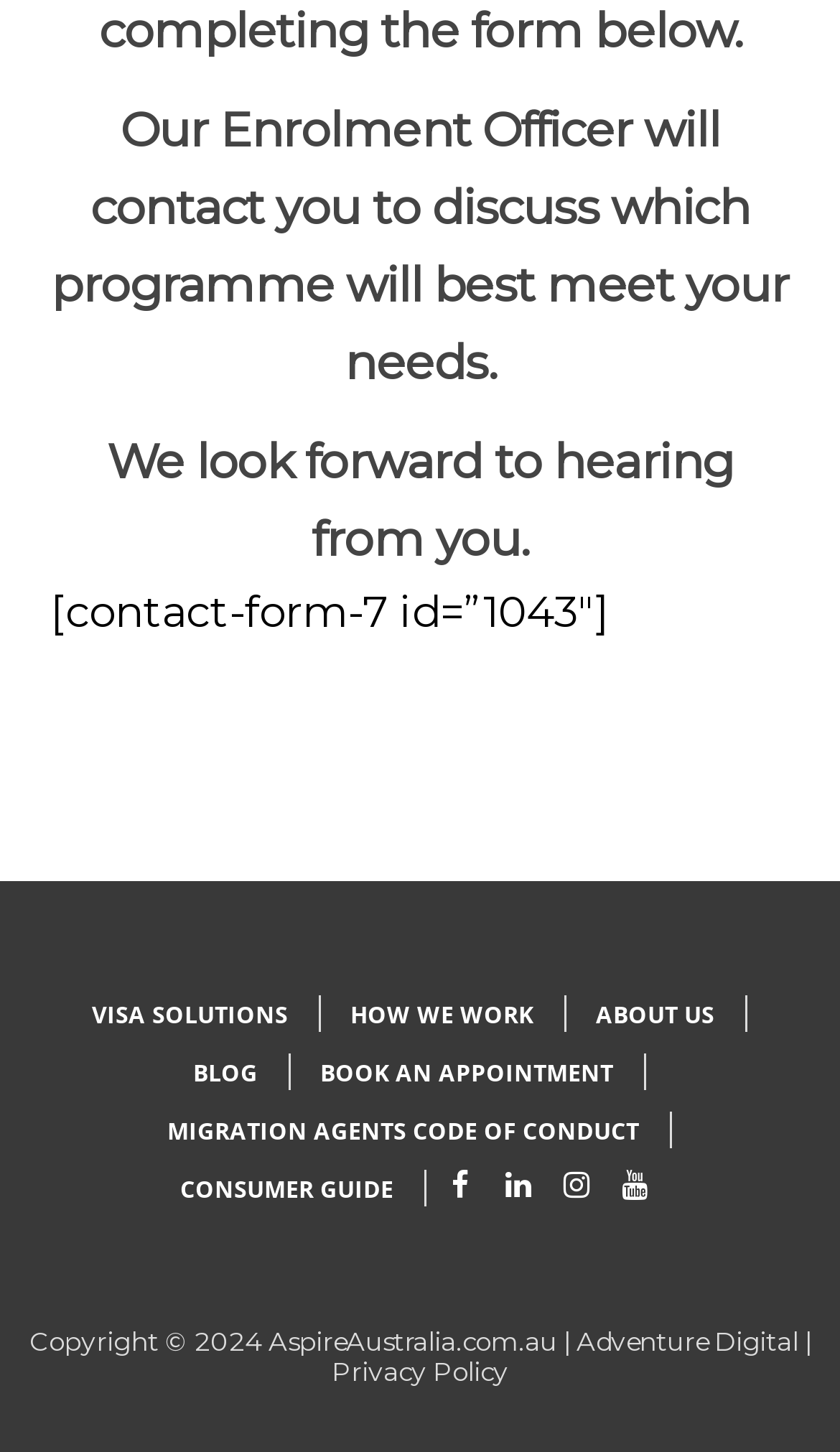How many links are in the footer section?
Please answer using one word or phrase, based on the screenshot.

9